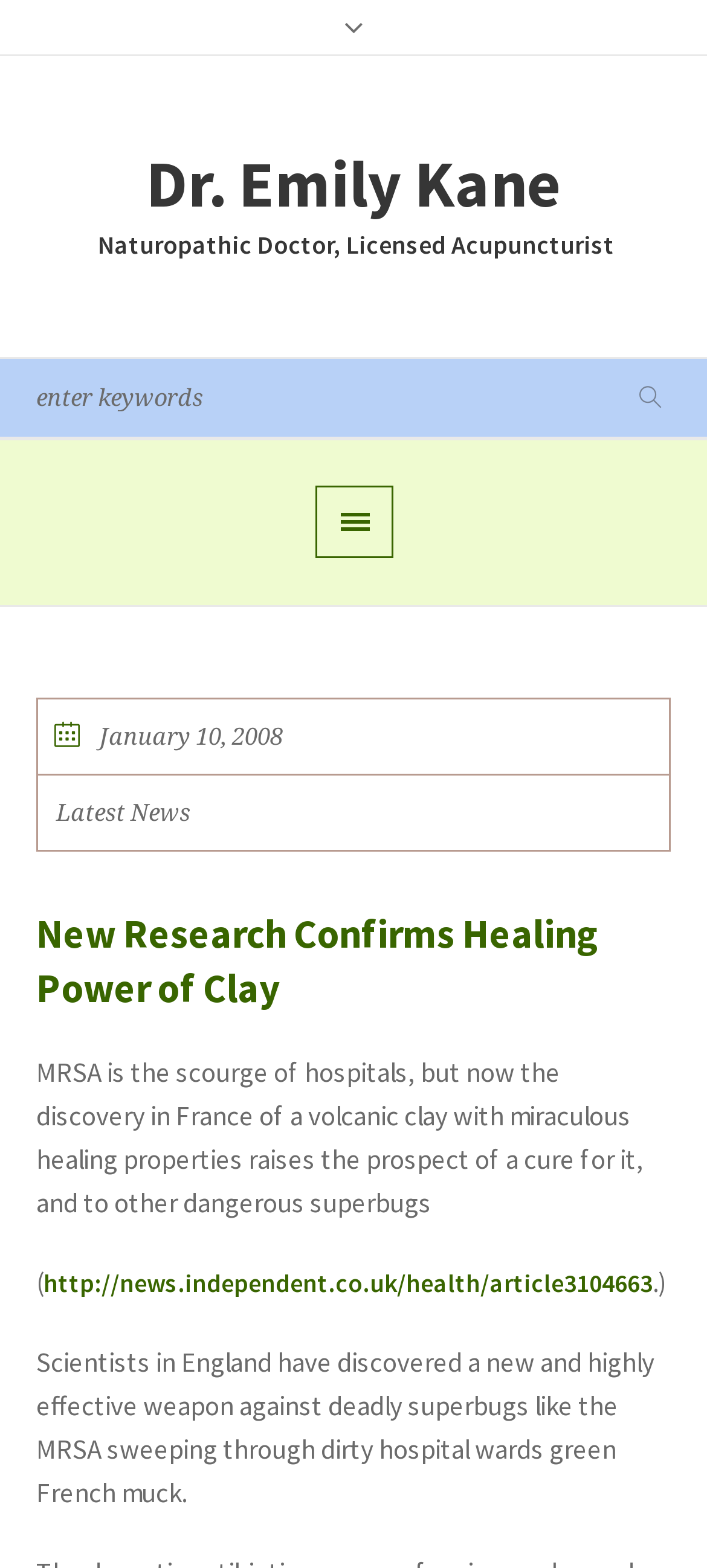Find the bounding box coordinates for the UI element that matches this description: "Latest News".

[0.079, 0.51, 0.269, 0.527]